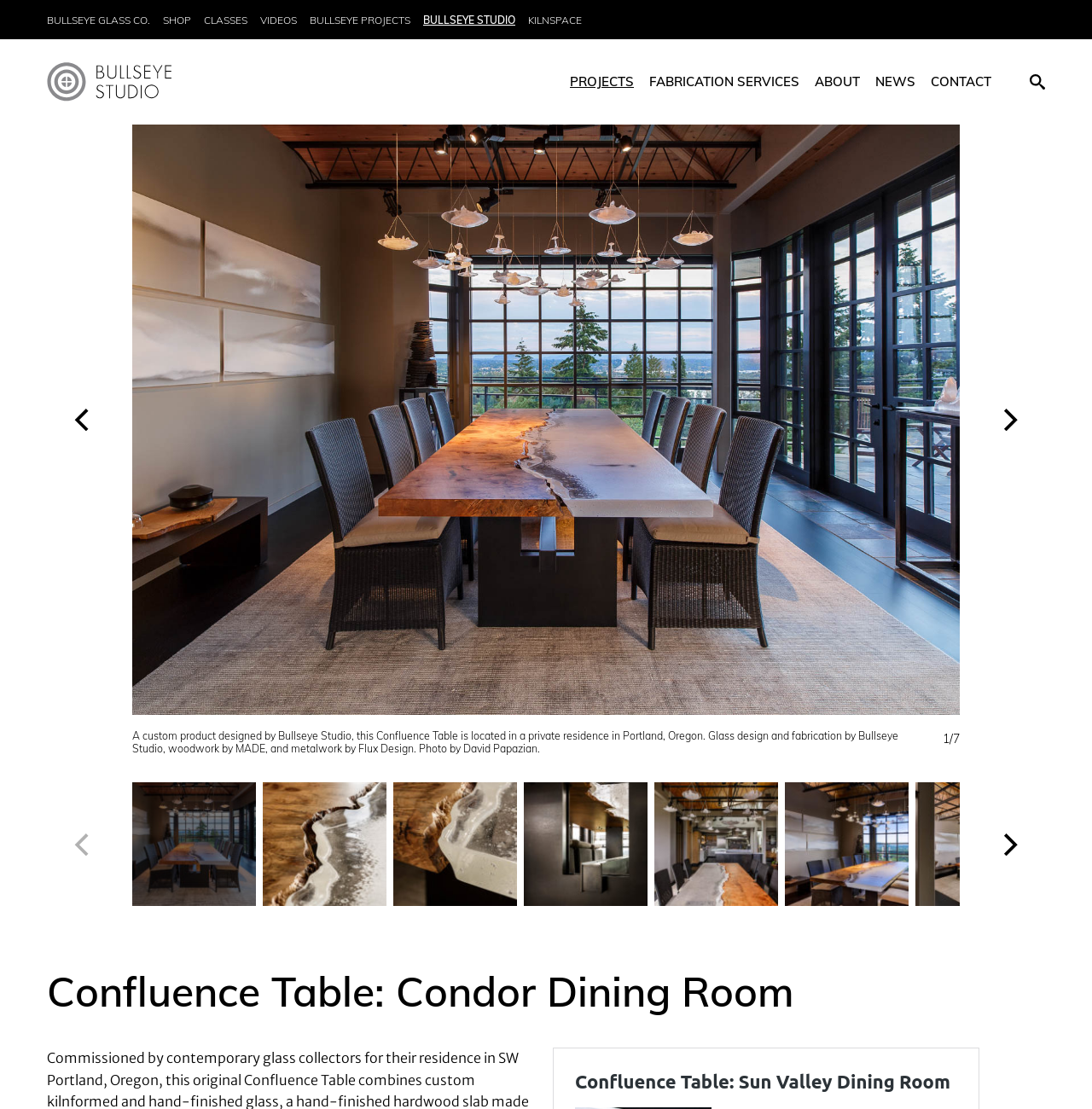Please answer the following query using a single word or phrase: 
What is the name of the studio that designed the Confluence Table?

Bullseye Studio